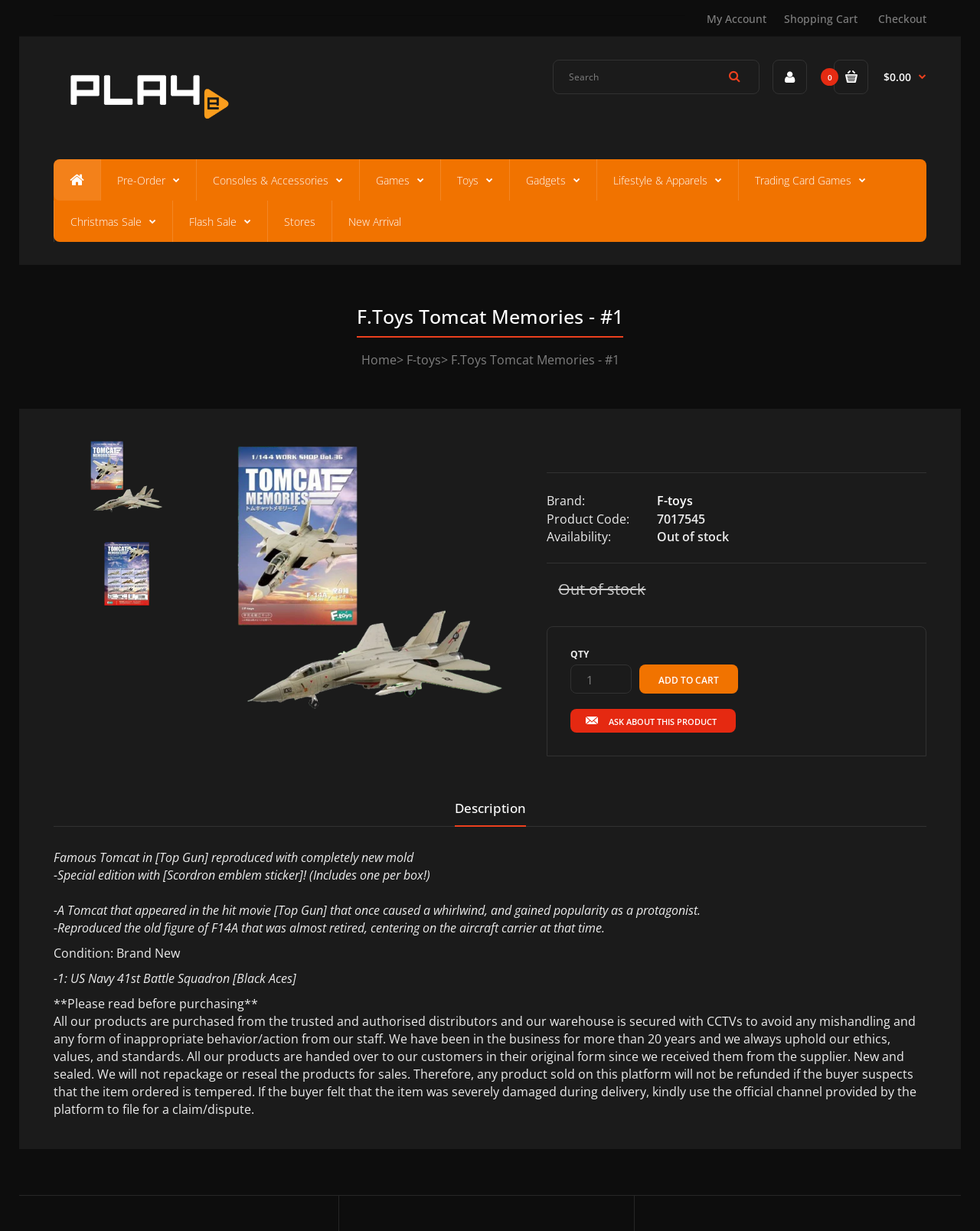Detail the various sections and features present on the webpage.

This webpage is about a product called "F.Toys Tomcat Memories - #1" and appears to be an e-commerce page. At the top, there are several links to navigate to different sections of the website, including "My Account", "Shopping Cart", and "Checkout". The website's logo, "PLAYe", is located at the top left corner, accompanied by a search bar.

Below the navigation links, there are several categories listed, including "Consoles & Accessories", "Games", "Toys", and more. These categories are represented by icons and are arranged horizontally.

The main content of the page is dedicated to the product description. There is a large image of the product, a Tomcat model, located at the top center of the page. Below the image, there is a heading that reads "F.Toys Tomcat Memories - #1". The product's brand, "F-toys", is listed, along with its product code, "7017545". The product's availability is indicated as "Out of stock".

The product description is divided into several paragraphs, which provide details about the product's features, including its reproduction with a new mold, special edition with a Scordron emblem sticker, and its connection to the movie Top Gun. The description also mentions the product's condition, which is brand new, and provides additional information about the product.

At the bottom of the page, there is a section that allows customers to add the product to their cart or ask about the product. There is also a section that provides information about the website's policies, including its return and refund policies.

Overall, the webpage is well-organized and provides detailed information about the product, making it easy for customers to make an informed purchase decision.